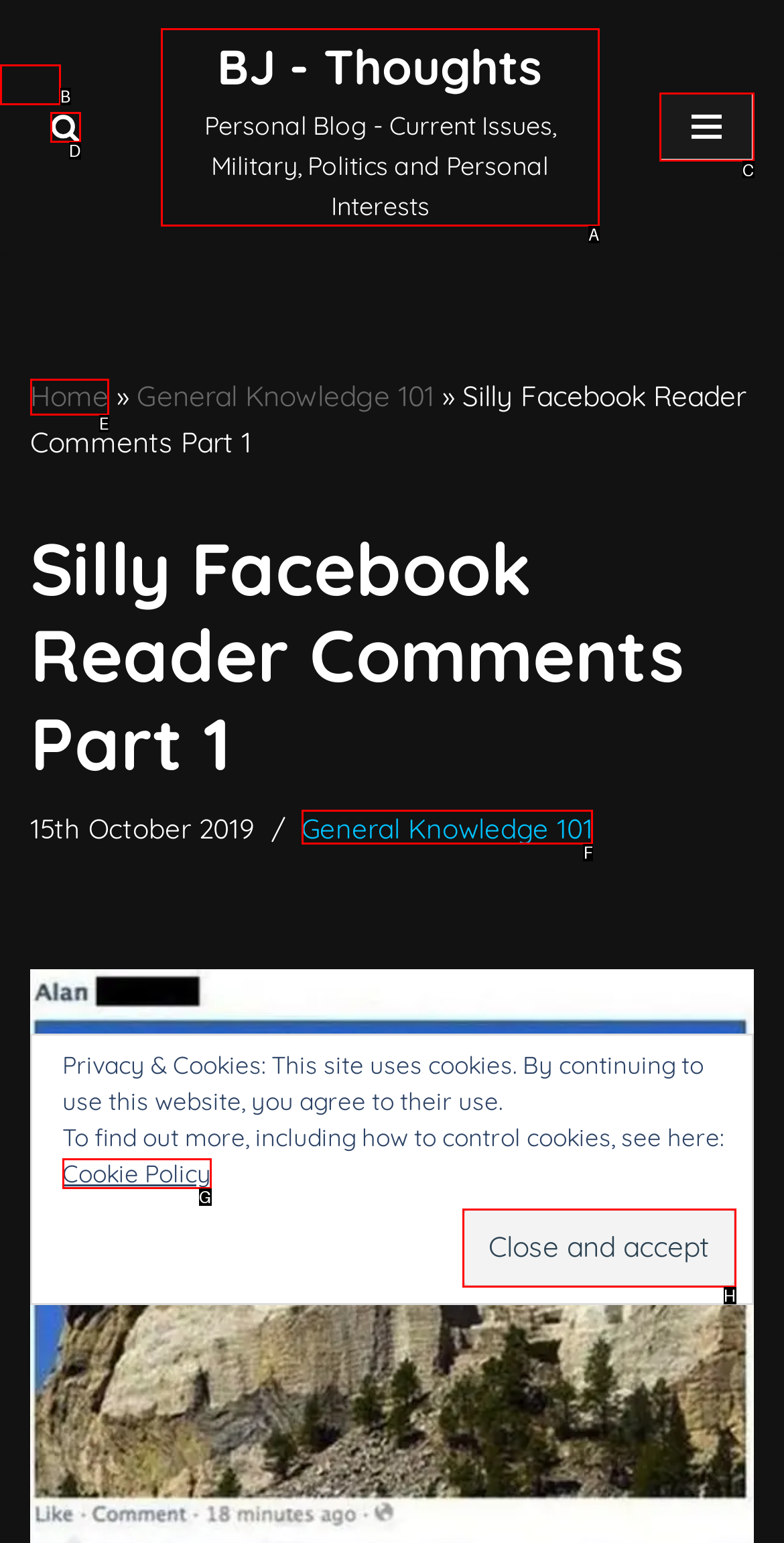Tell me the letter of the correct UI element to click for this instruction: Click the link to get a fast quote today. Answer with the letter only.

None